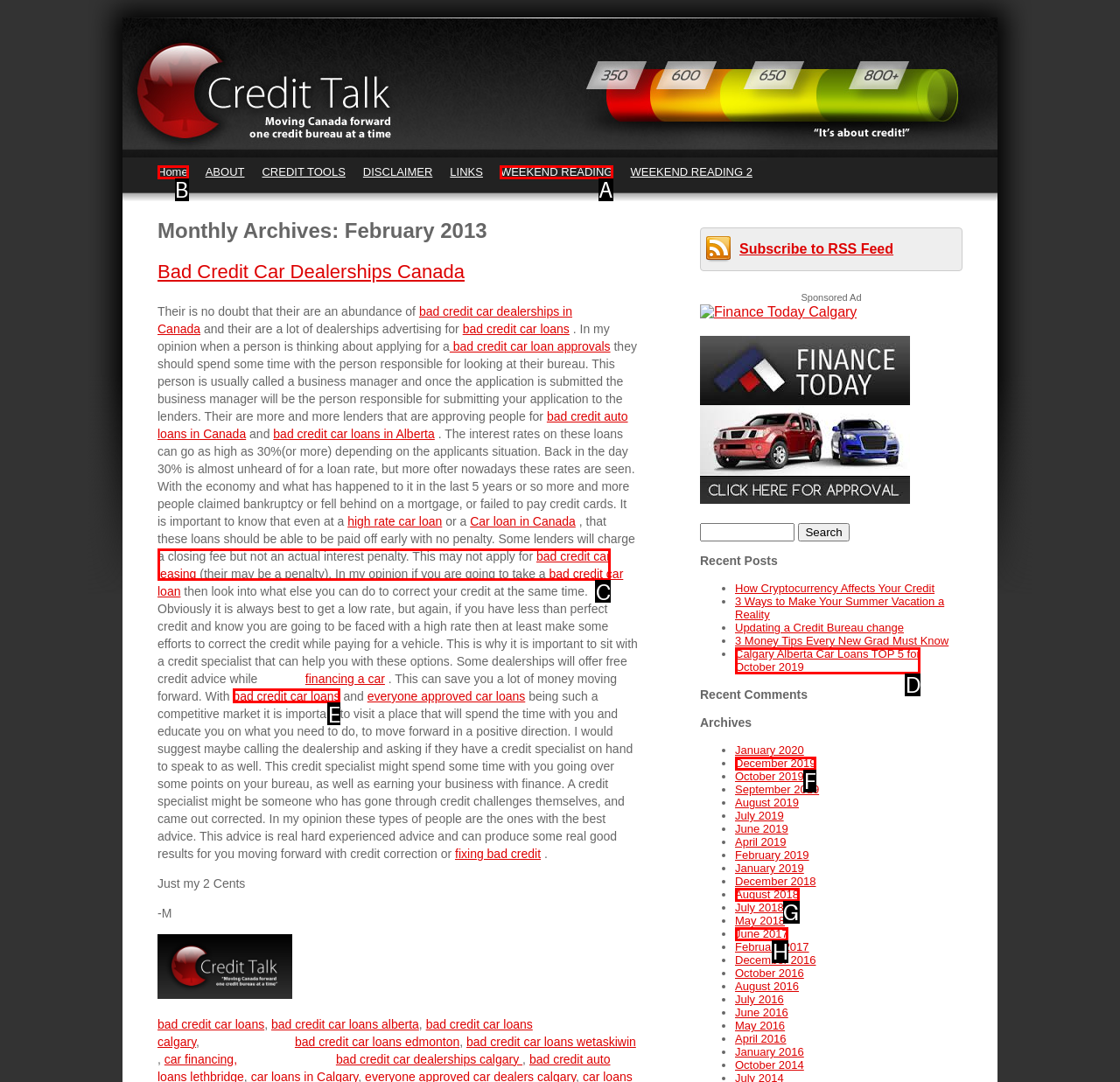Select the appropriate HTML element to click for the following task: Click on the 'Home' link
Answer with the letter of the selected option from the given choices directly.

B